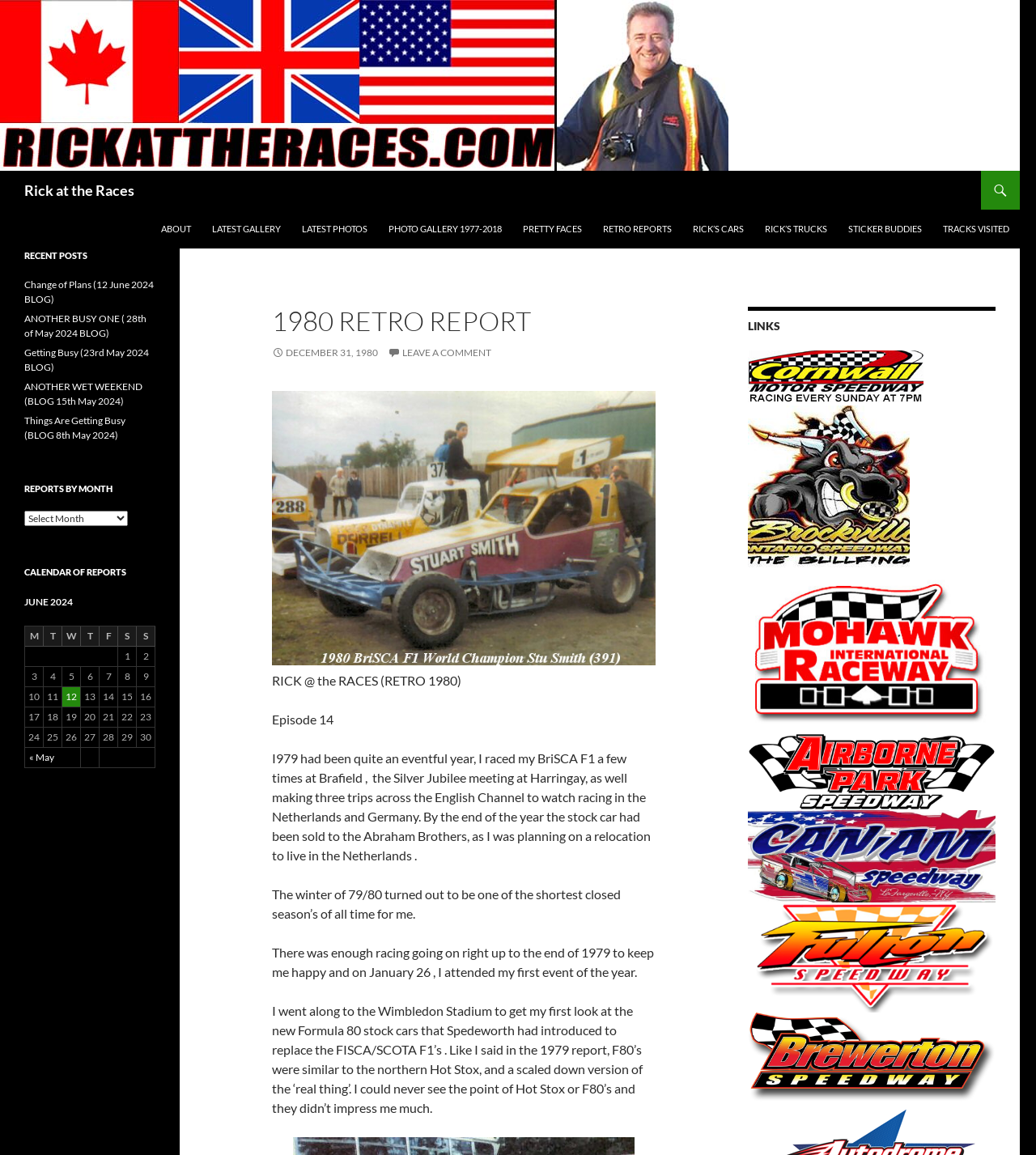Determine the bounding box coordinates of the clickable element to complete this instruction: "Click the '1980 RETRO REPORT' link". Provide the coordinates in the format of four float numbers between 0 and 1, [left, top, right, bottom].

[0.262, 0.263, 0.512, 0.292]